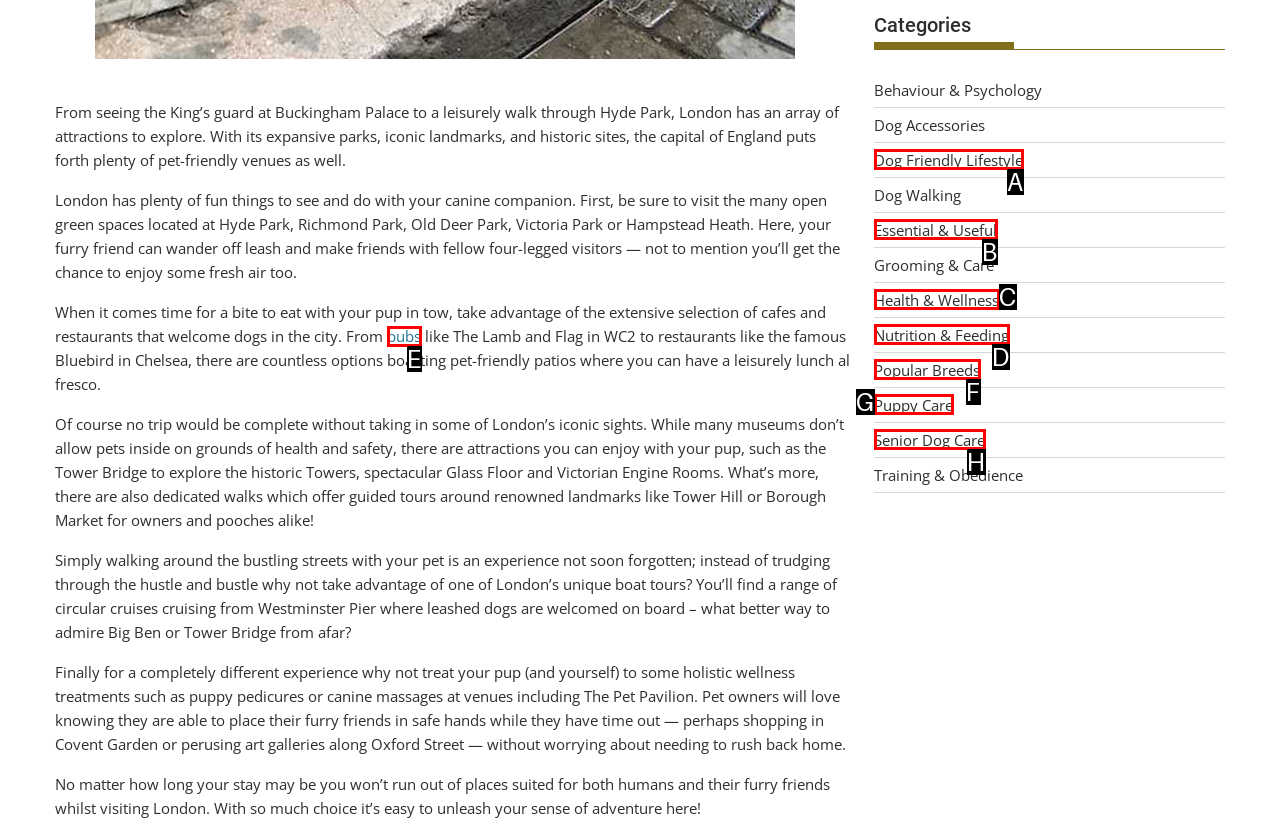Identify the HTML element that best matches the description: pubs. Provide your answer by selecting the corresponding letter from the given options.

E